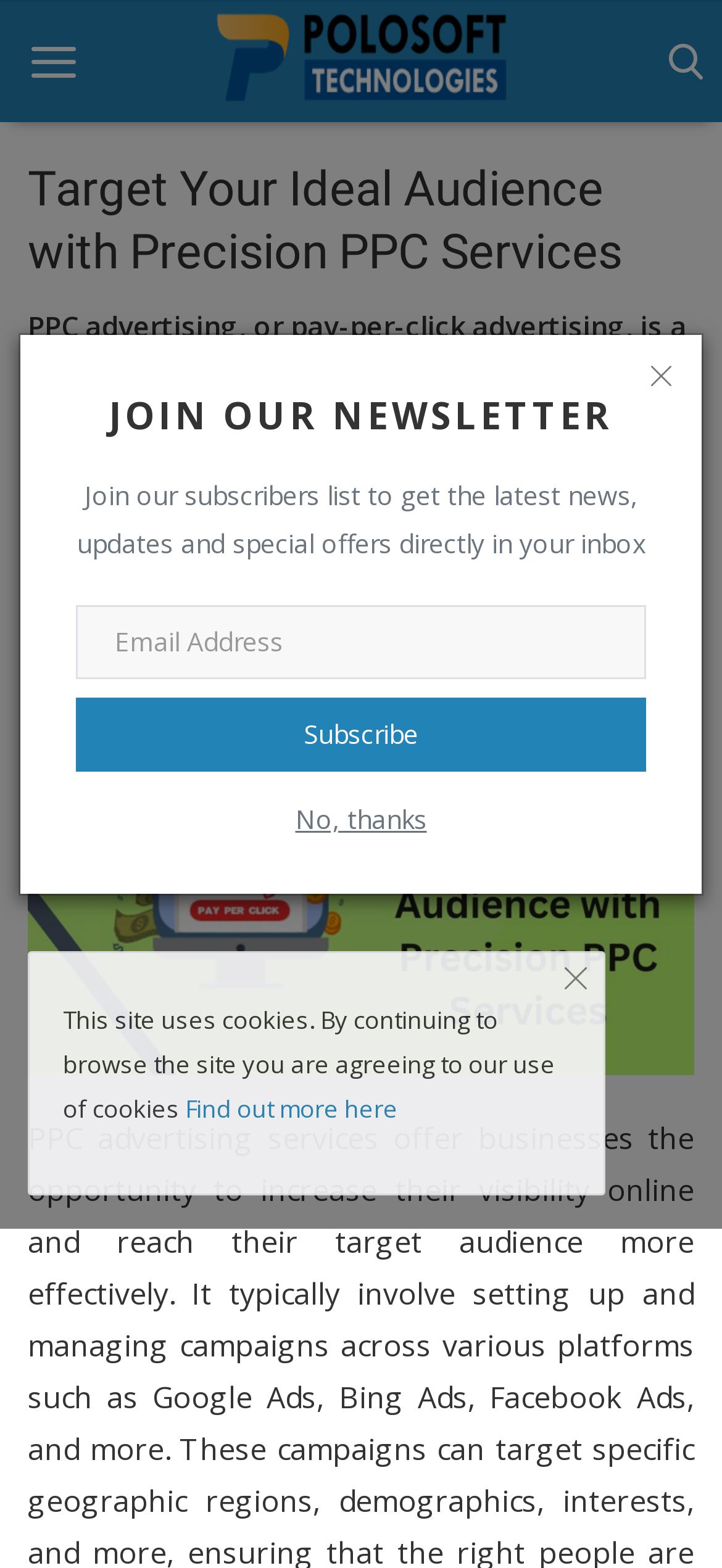Kindly determine the bounding box coordinates of the area that needs to be clicked to fulfill this instruction: "Access Carlotta Rigotti's publications".

None